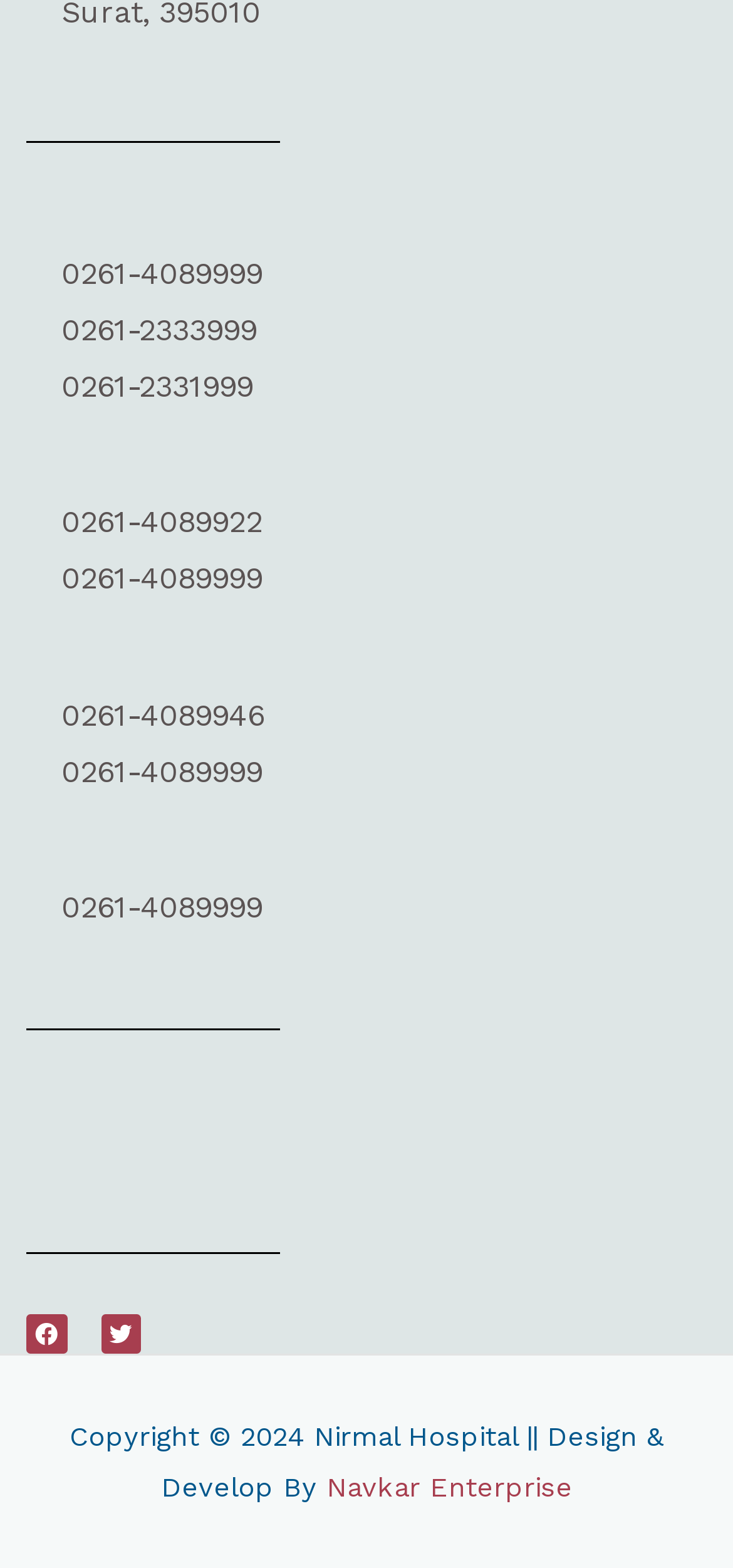Respond to the question below with a single word or phrase:
What is the text of the first link on the webpage?

0261-4089999